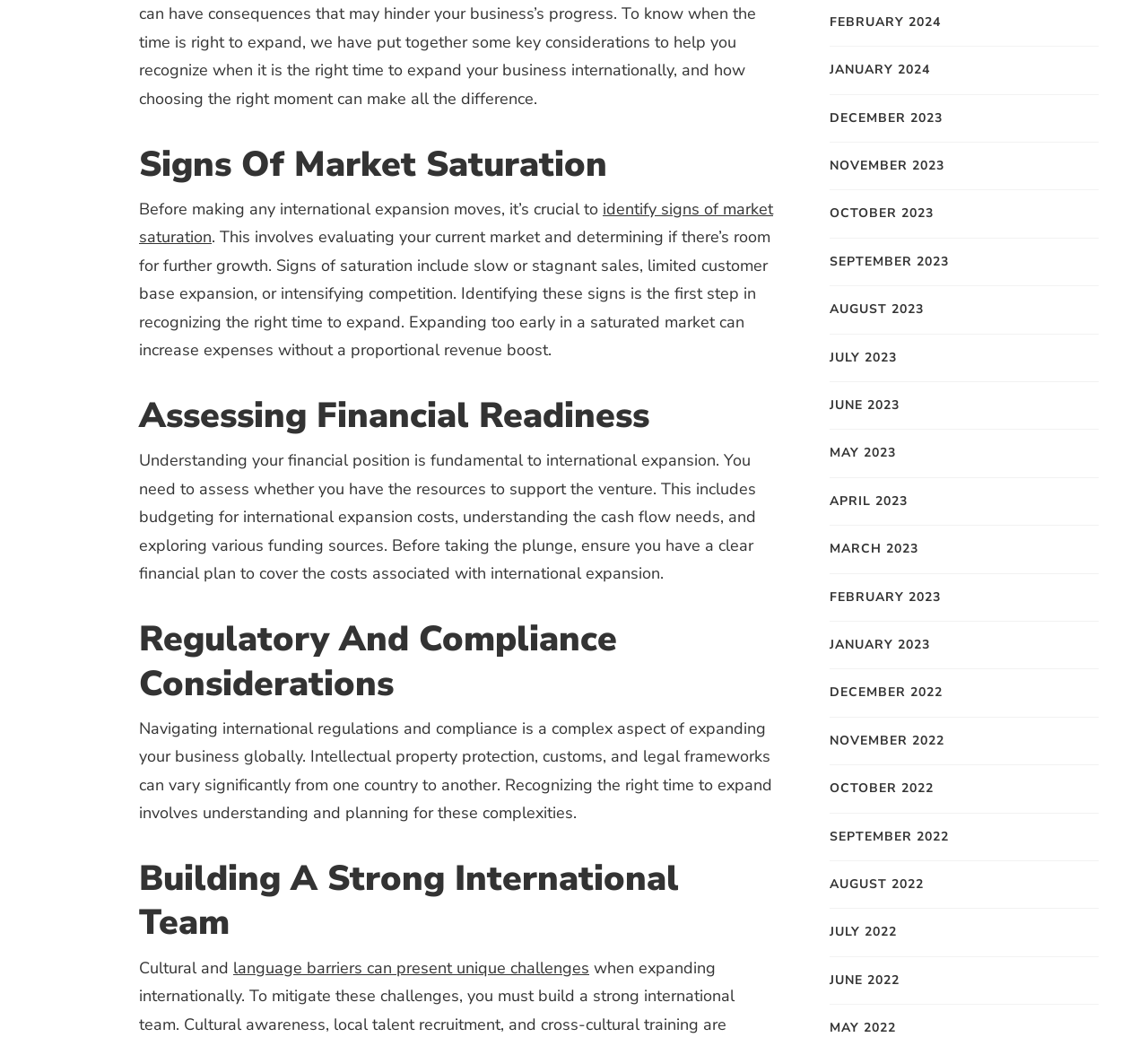Kindly determine the bounding box coordinates for the clickable area to achieve the given instruction: "go to 'JANUARY 2024'".

[0.723, 0.058, 0.81, 0.077]